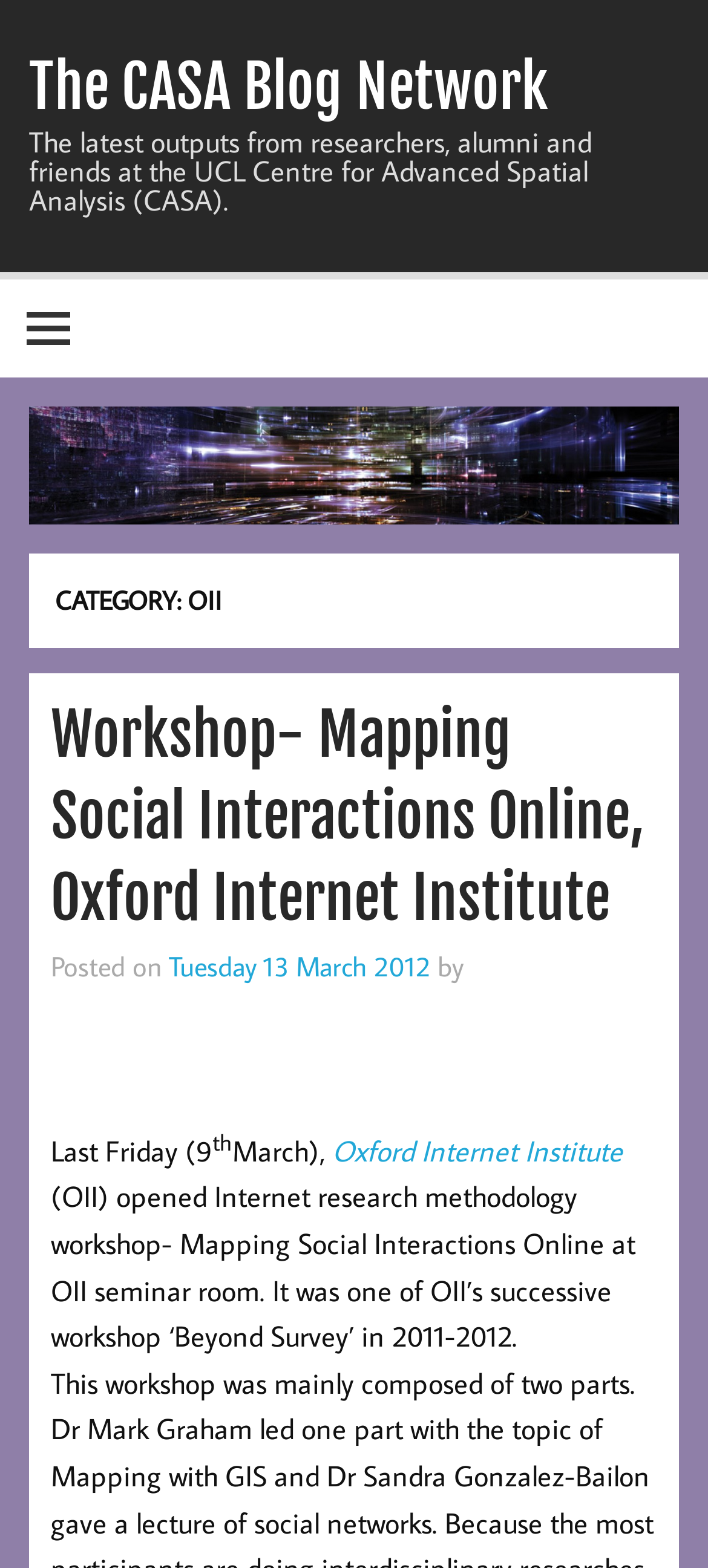What is the name of the research center?
Using the information presented in the image, please offer a detailed response to the question.

I found the answer by looking at the static text 'The latest outputs from researchers, alumni and friends at the UCL Centre for Advanced Spatial Analysis (CASA).' which indicates that the research center is UCL Centre for Advanced Spatial Analysis.